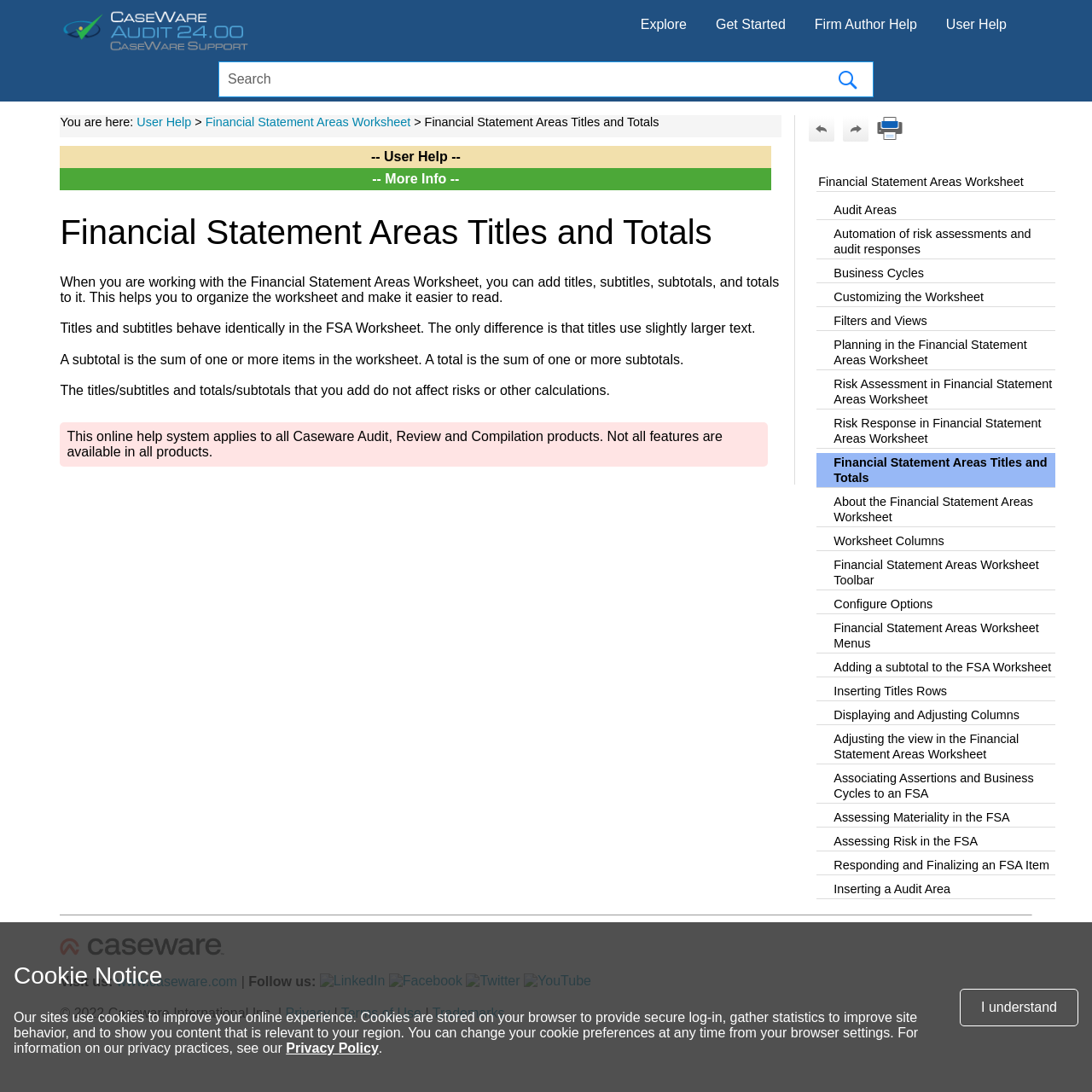Provide a thorough summary of the webpage.

The webpage is titled "Financial Statement Areas Titles and Totals" and appears to be a help or tutorial page related to financial statement areas worksheets. 

At the top of the page, there are five links: "Explore", "Get Started", "Firm Author Help", "User Help", and a search box. Below these links, there are three buttons: "previous topic", "next topic", and "print", each accompanied by an image. 

To the right of these buttons, there is a list of 24 links, each related to a specific topic within the financial statement areas worksheet, such as "Audit Areas", "Business Cycles", and "Risk Assessment in Financial Statement Areas Worksheet". 

Above this list, there is a breadcrumb trail indicating the current location within the help system, with links to "User Help" and "Financial Statement Areas Worksheet". 

The main content of the page is divided into several sections. The first section has a heading "Financial Statement Areas Titles and Totals" and provides an introduction to adding titles, subtitles, subtotals, and totals to the worksheet. 

The following sections explain the differences between titles and subtitles, how to add subtotals and totals, and how these elements do not affect risks or other calculations. 

At the bottom of the page, there is a horizontal separator, followed by a section with links to the company's website, LinkedIn, Facebook, Twitter, and YouTube pages. 

Below this, there is a copyright notice and links to the company's privacy policy, terms of use, and trademarks. Finally, there is a cookie notice section with a link to the privacy policy and a button to indicate understanding of the cookie policy.